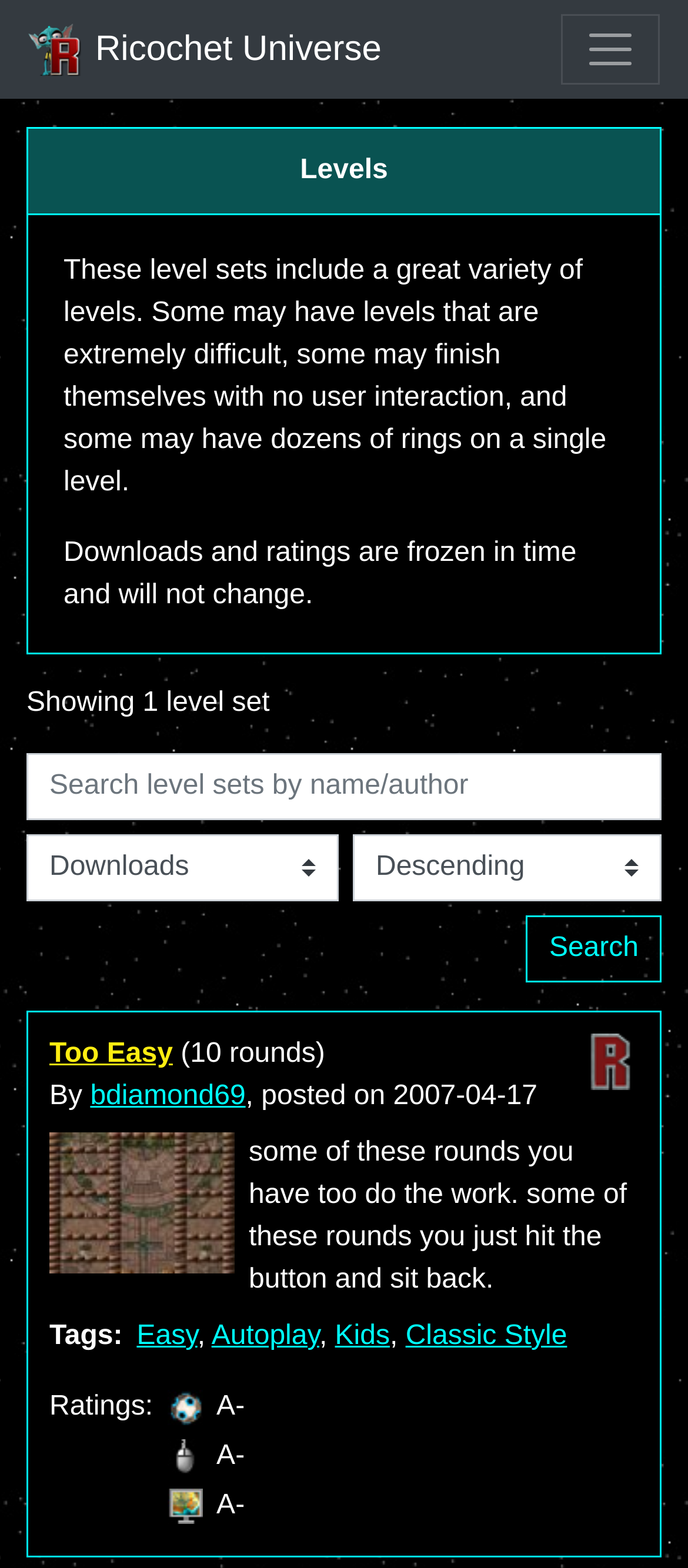What is the name of the level set author?
Give a one-word or short phrase answer based on the image.

bdiamond69